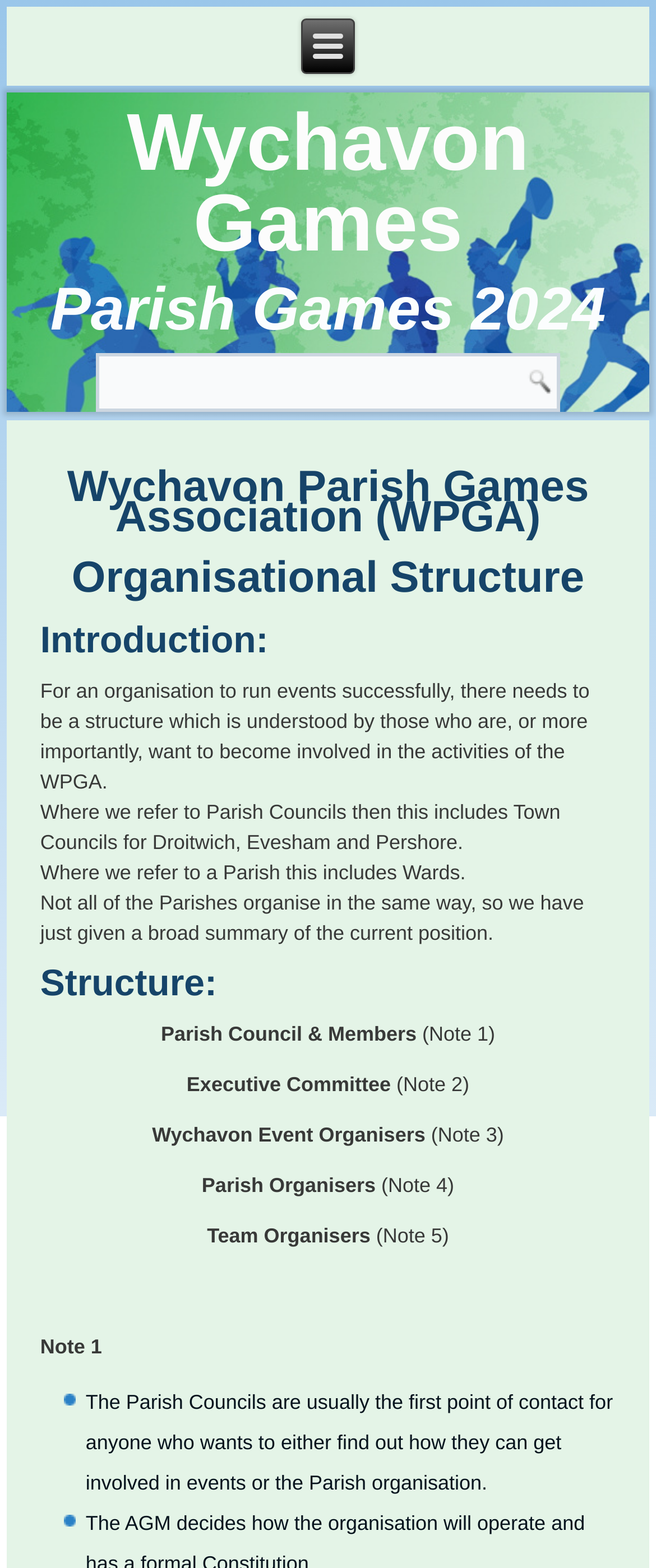Given the description of a UI element: "Wychavon Games", identify the bounding box coordinates of the matching element in the webpage screenshot.

[0.193, 0.064, 0.807, 0.172]